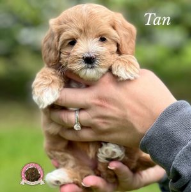Using the information in the image, could you please answer the following question in detail:
What breed is the puppy?

The breed of the puppy can be identified by analyzing the caption, which describes the puppy as a 'young mini Australian Labradoodle', highlighting its characteristics and nature.